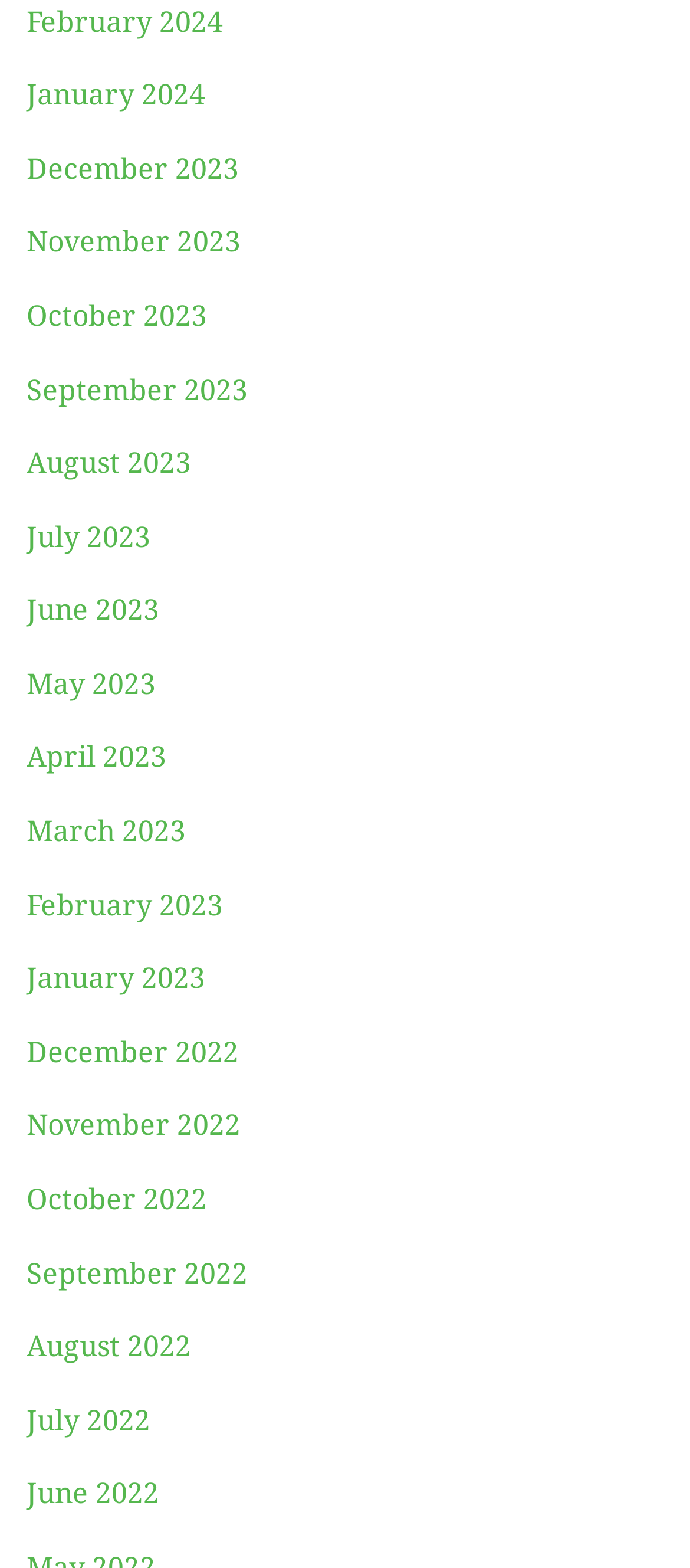Find the bounding box coordinates of the element to click in order to complete the given instruction: "go to January 2023."

[0.038, 0.613, 0.297, 0.635]